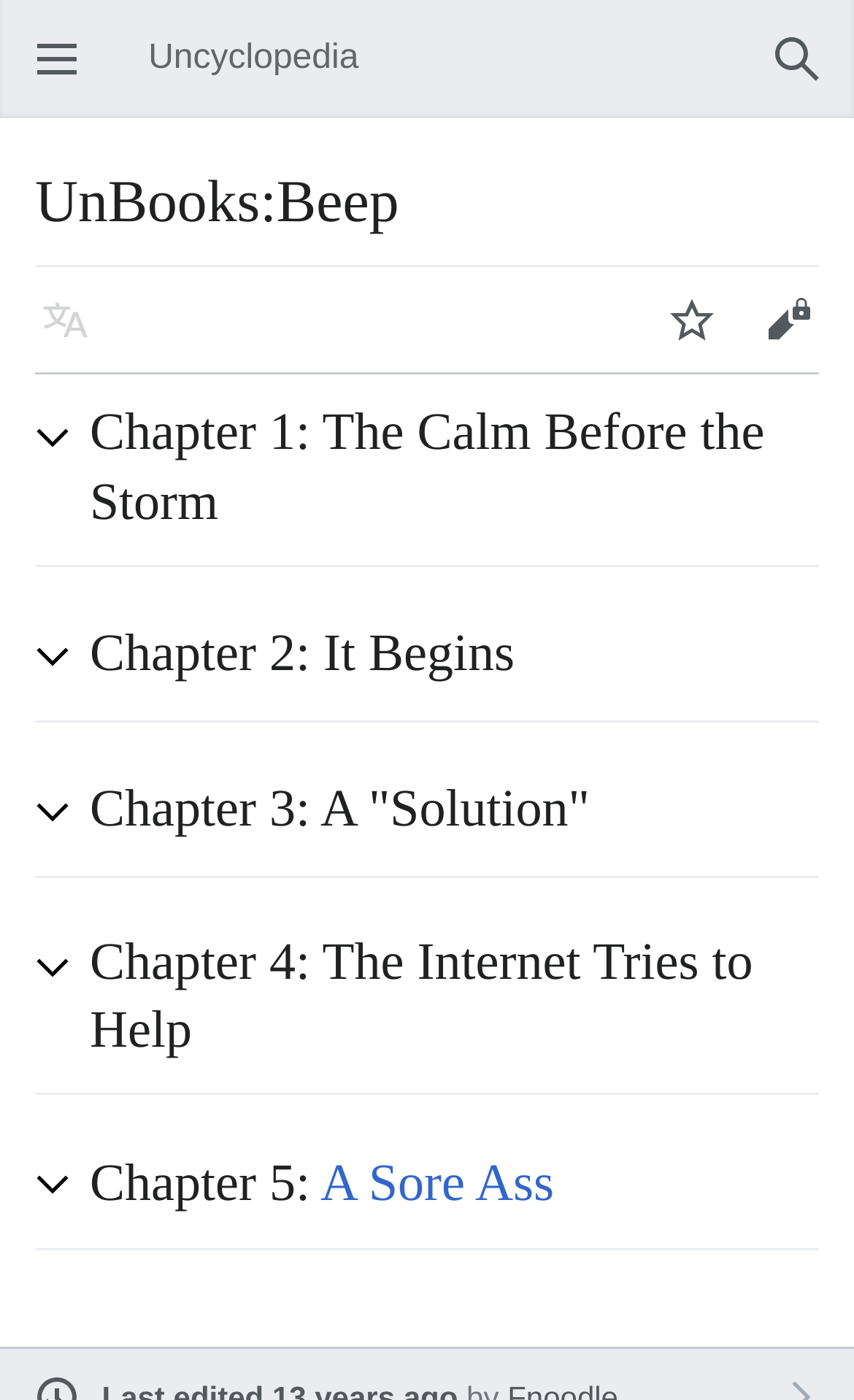Reply to the question with a single word or phrase:
How many buttons are there in the user navigation section?

1